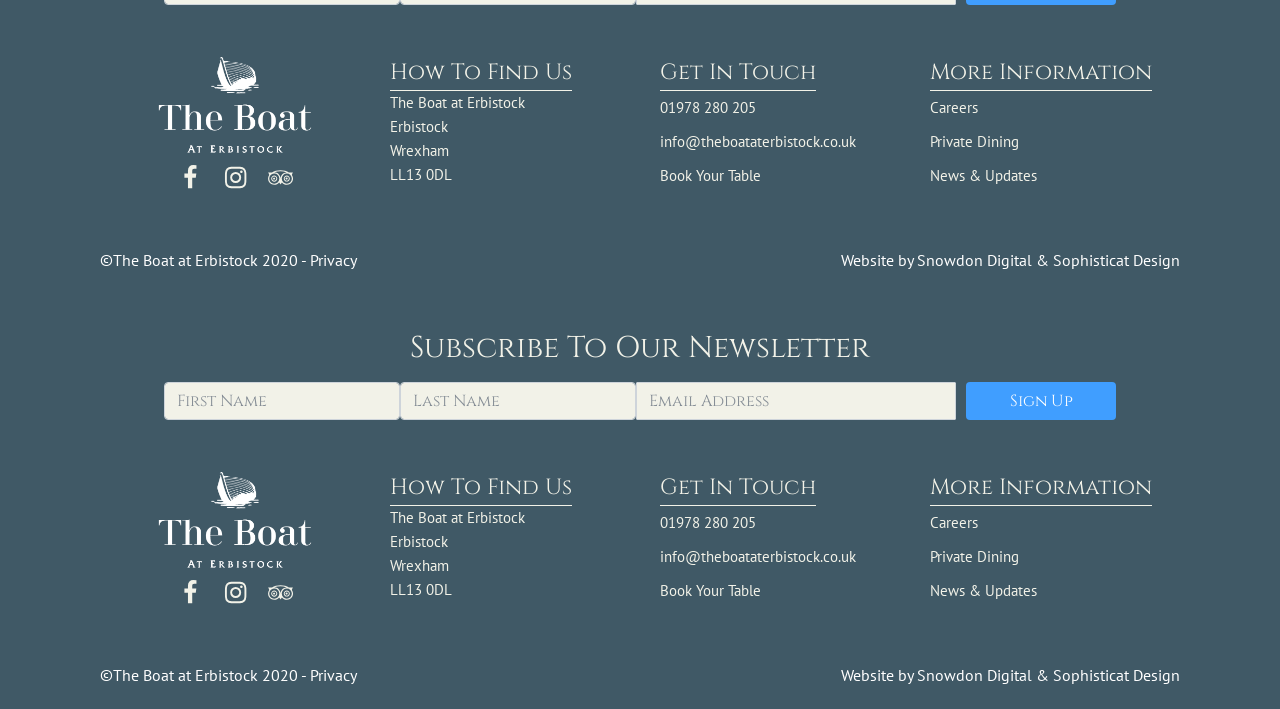What is the name of the restaurant?
Based on the image, provide your answer in one word or phrase.

The Boat at Erbistock